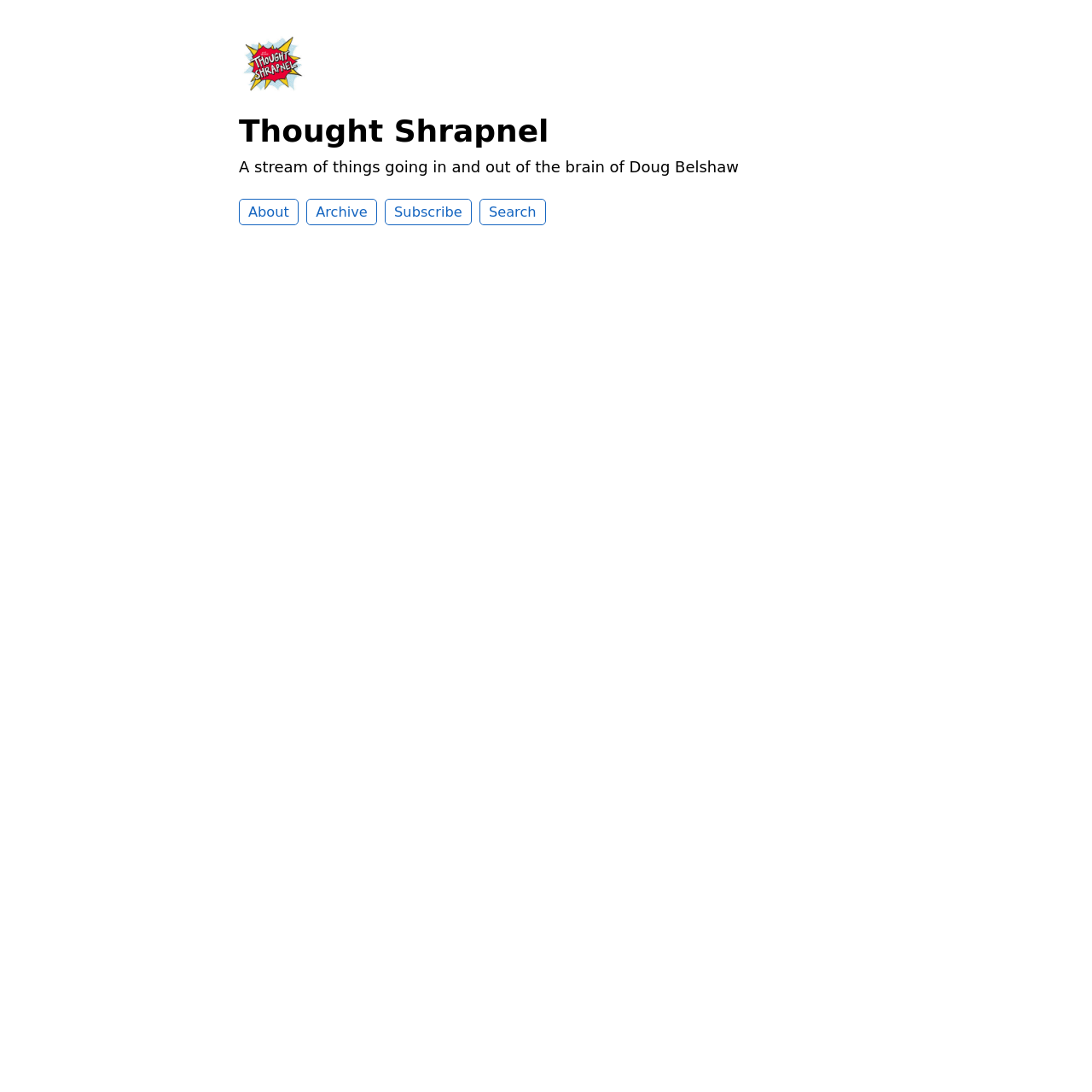Provide the bounding box coordinates for the UI element that is described by this text: "Search". The coordinates should be in the form of four float numbers between 0 and 1: [left, top, right, bottom].

[0.439, 0.182, 0.5, 0.206]